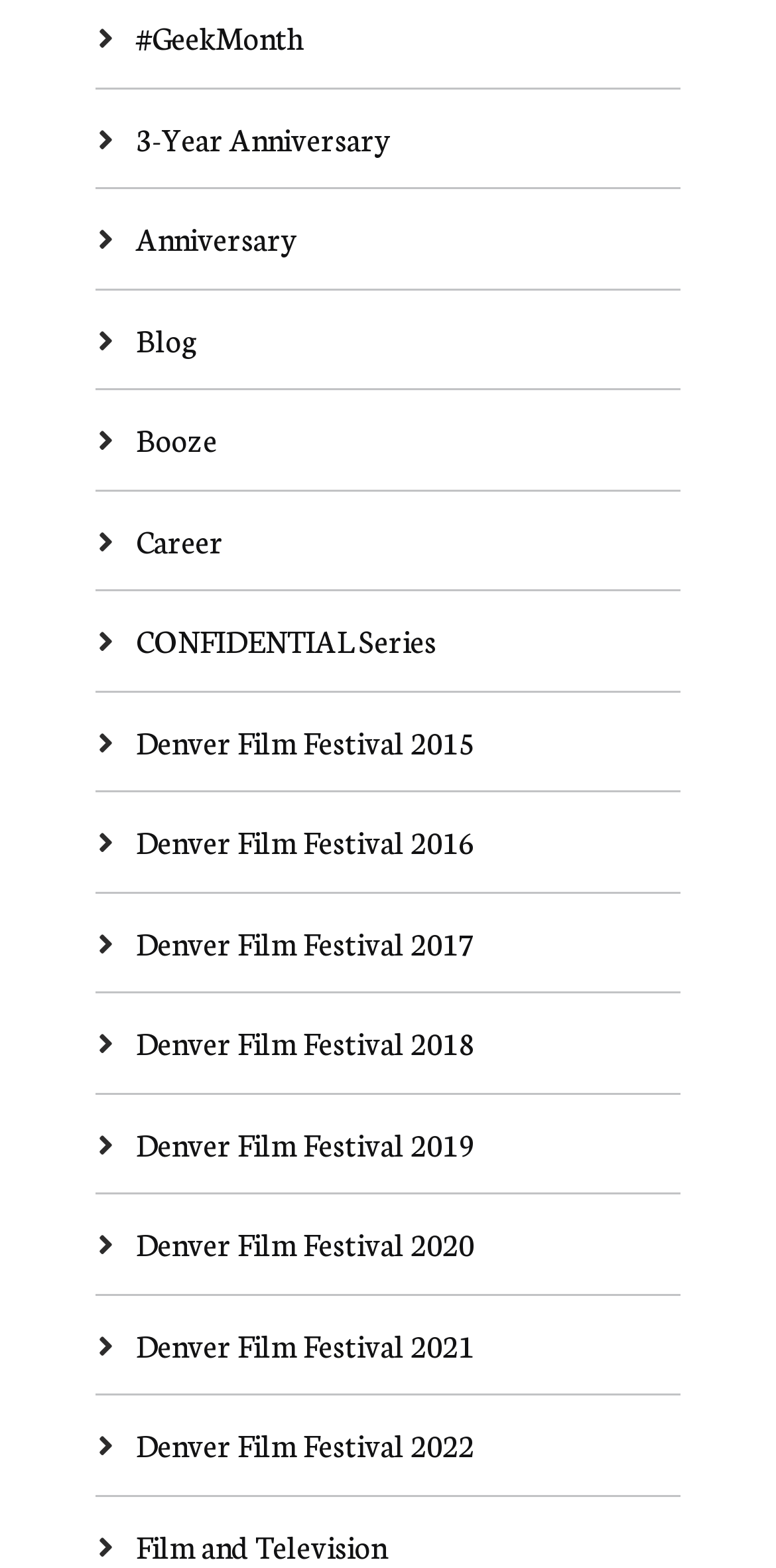Can you specify the bounding box coordinates of the area that needs to be clicked to fulfill the following instruction: "explore Film and Television section"?

[0.175, 0.972, 0.498, 0.999]